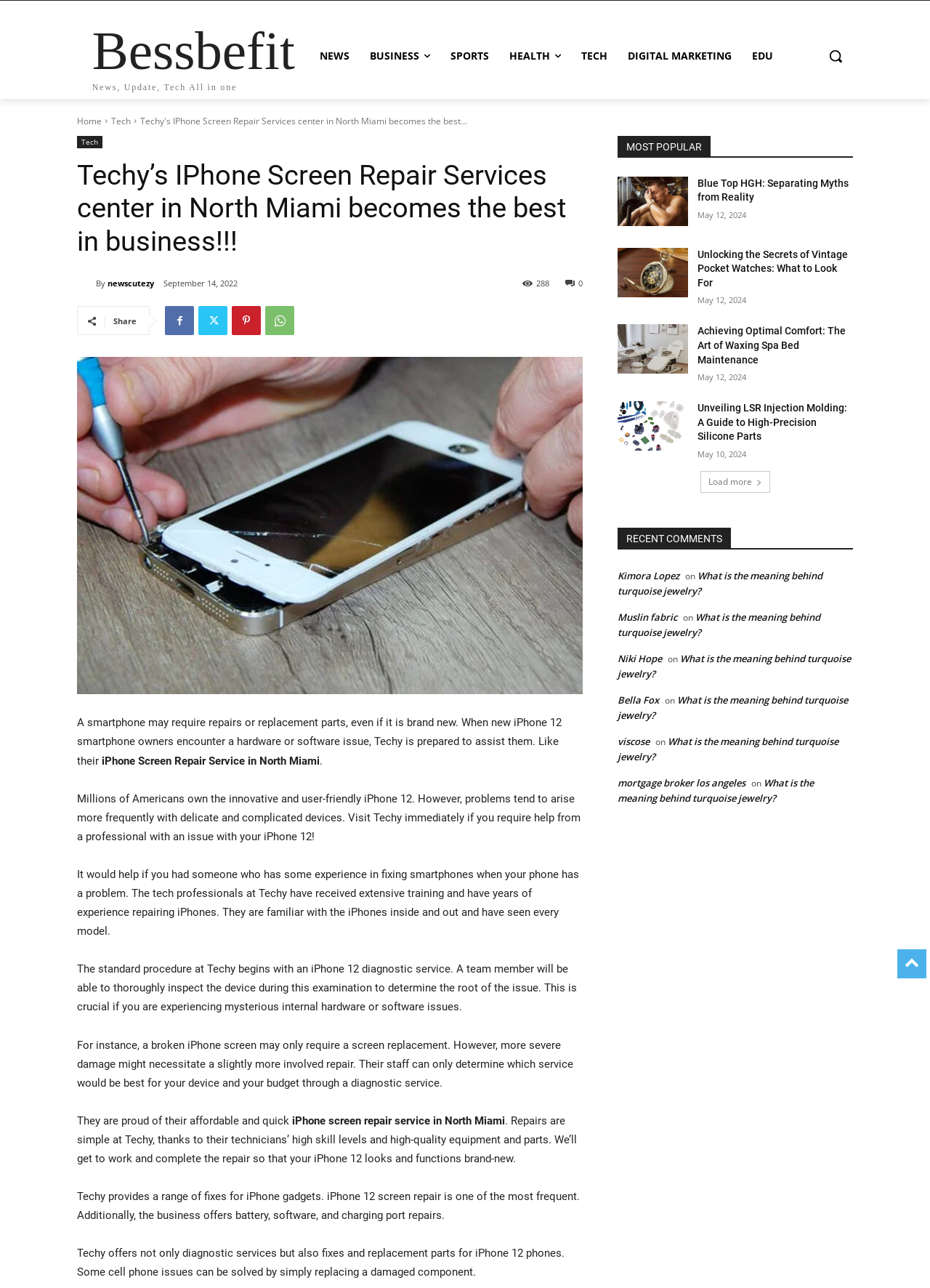Please specify the bounding box coordinates for the clickable region that will help you carry out the instruction: "Search for something".

[0.88, 0.03, 0.917, 0.057]